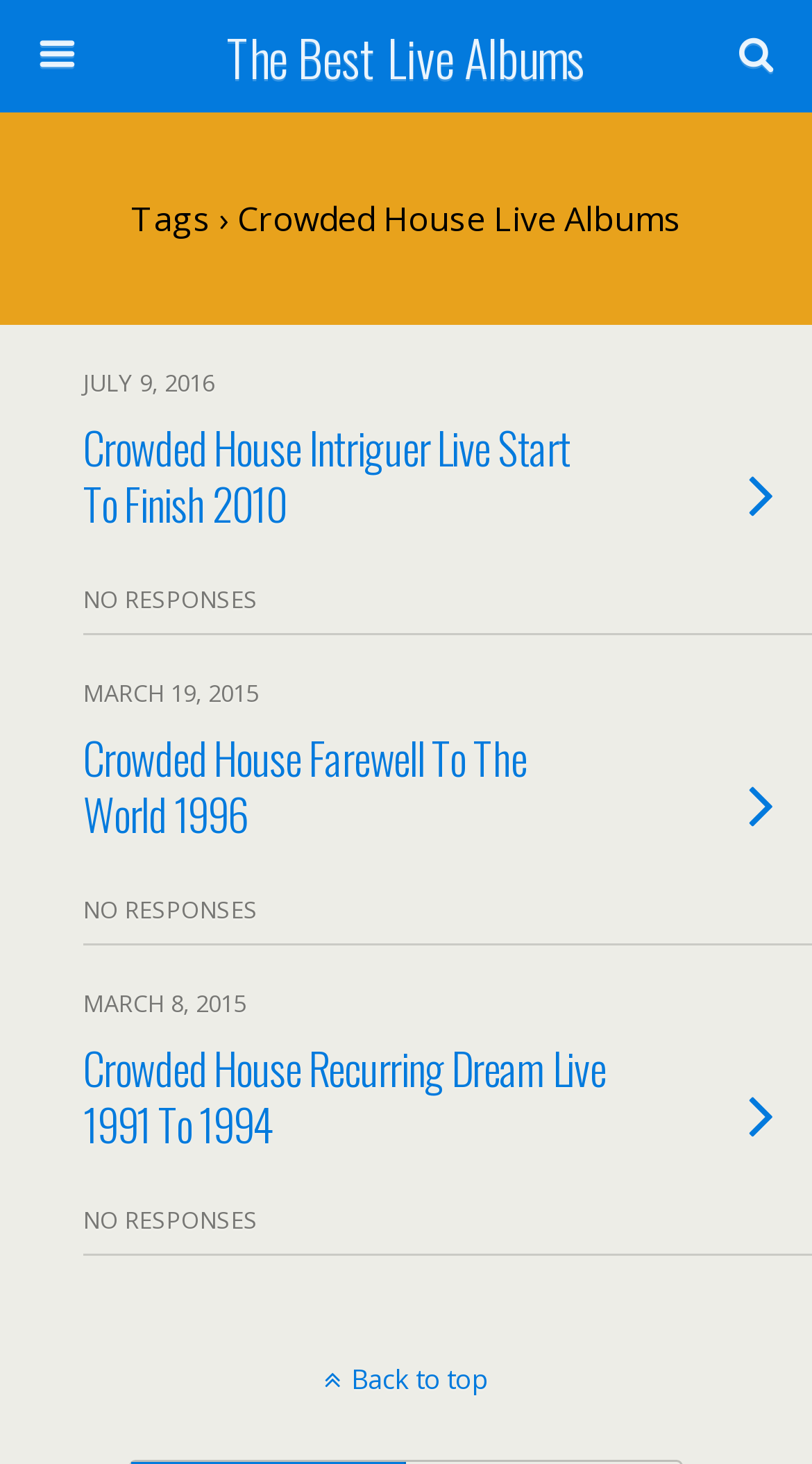Give a one-word or one-phrase response to the question:
What is the function of the link at the bottom?

Back to top